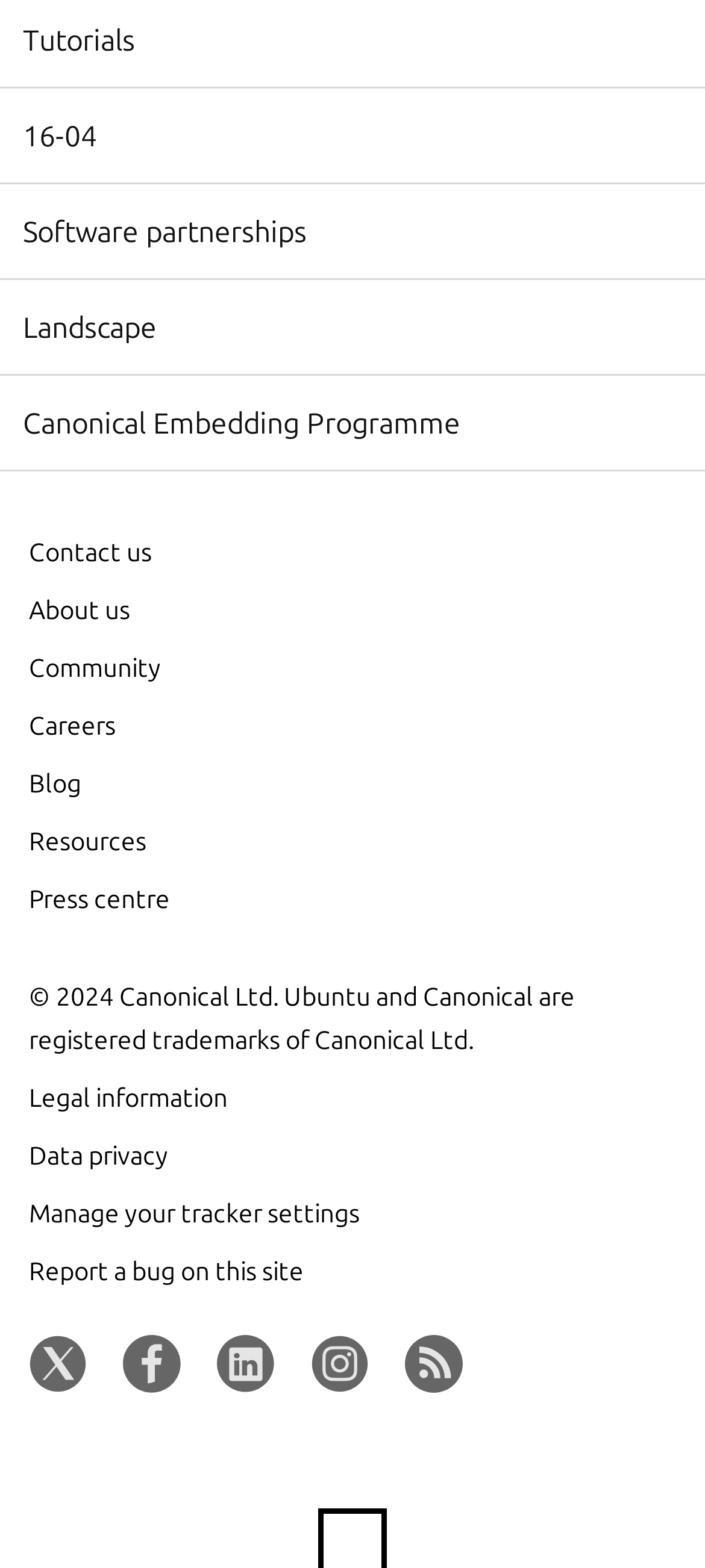What is the purpose of the last link on the page?
Refer to the screenshot and respond with a concise word or phrase.

Go to the top of the page